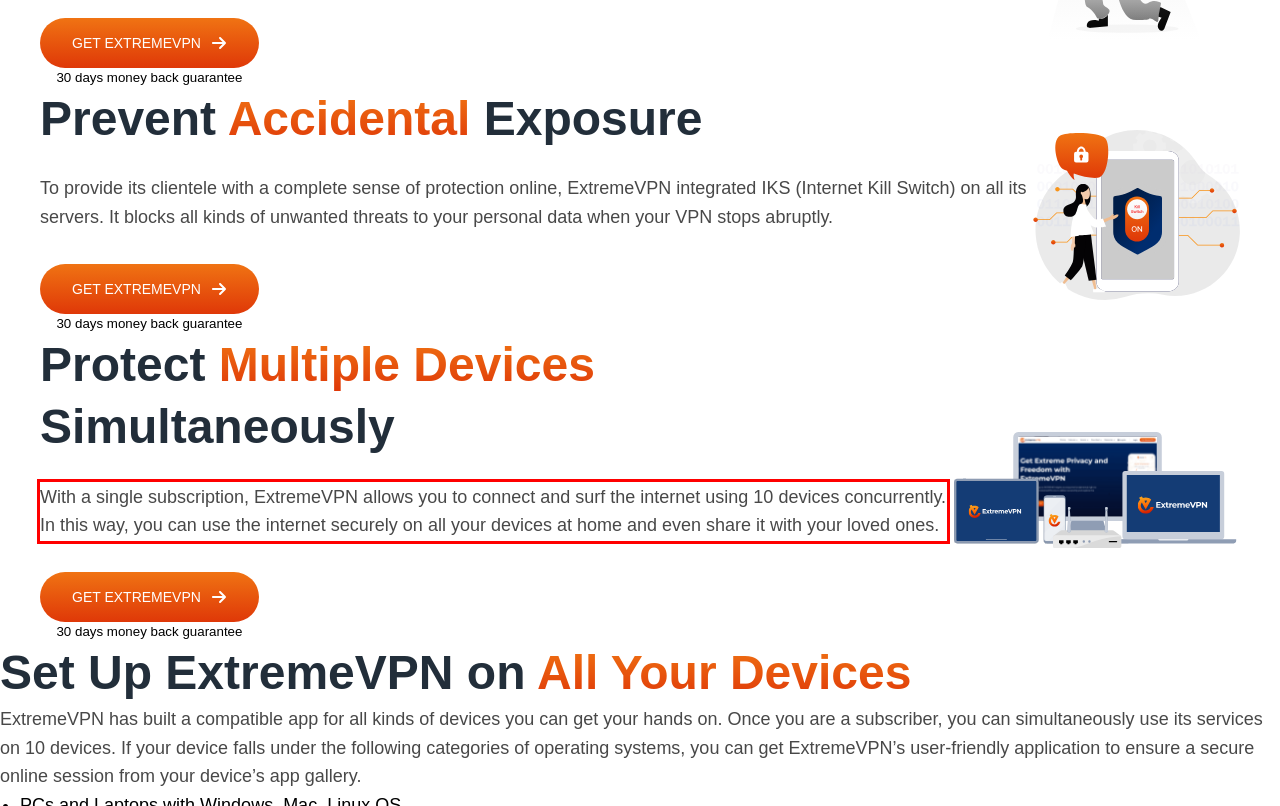You have a screenshot of a webpage with a UI element highlighted by a red bounding box. Use OCR to obtain the text within this highlighted area.

With a single subscription, ExtremeVPN allows you to connect and surf the internet using 10 devices concurrently. In this way, you can use the internet securely on all your devices at home and even share it with your loved ones.